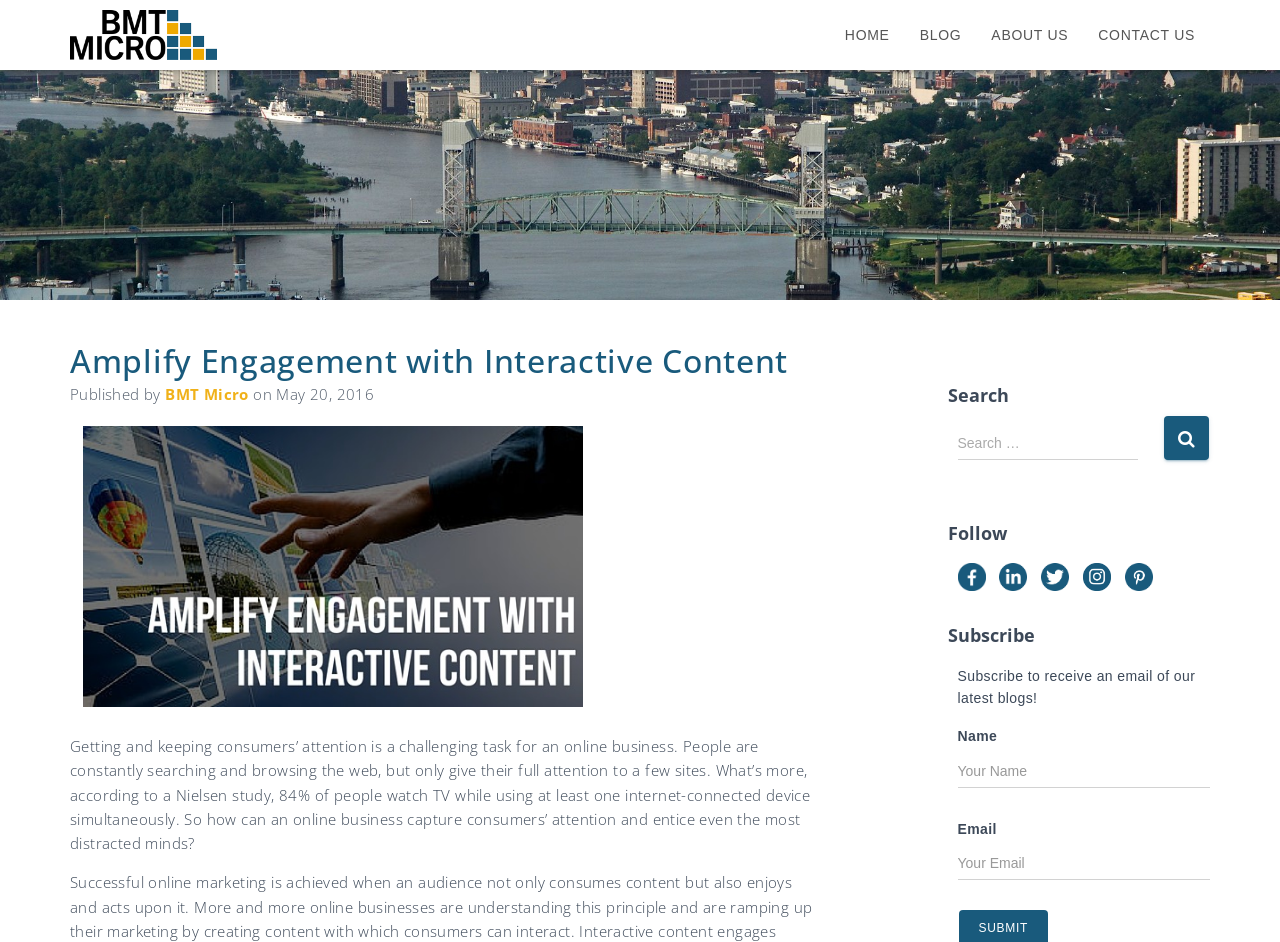From the webpage screenshot, predict the bounding box coordinates (top-left x, top-left y, bottom-right x, bottom-right y) for the UI element described here: Foods & Culinary

None